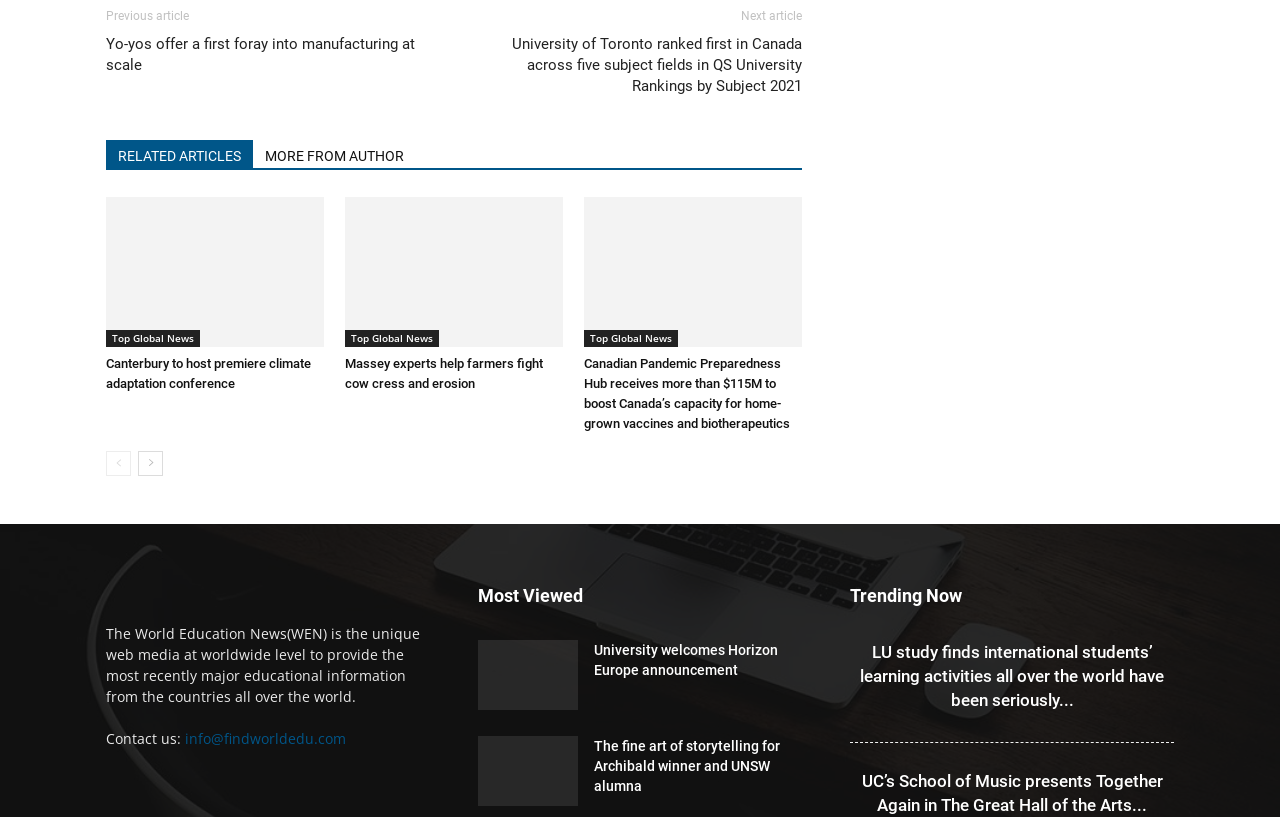Specify the bounding box coordinates of the area to click in order to follow the given instruction: "Click on the 'RELATED ARTICLES' link."

[0.083, 0.171, 0.198, 0.205]